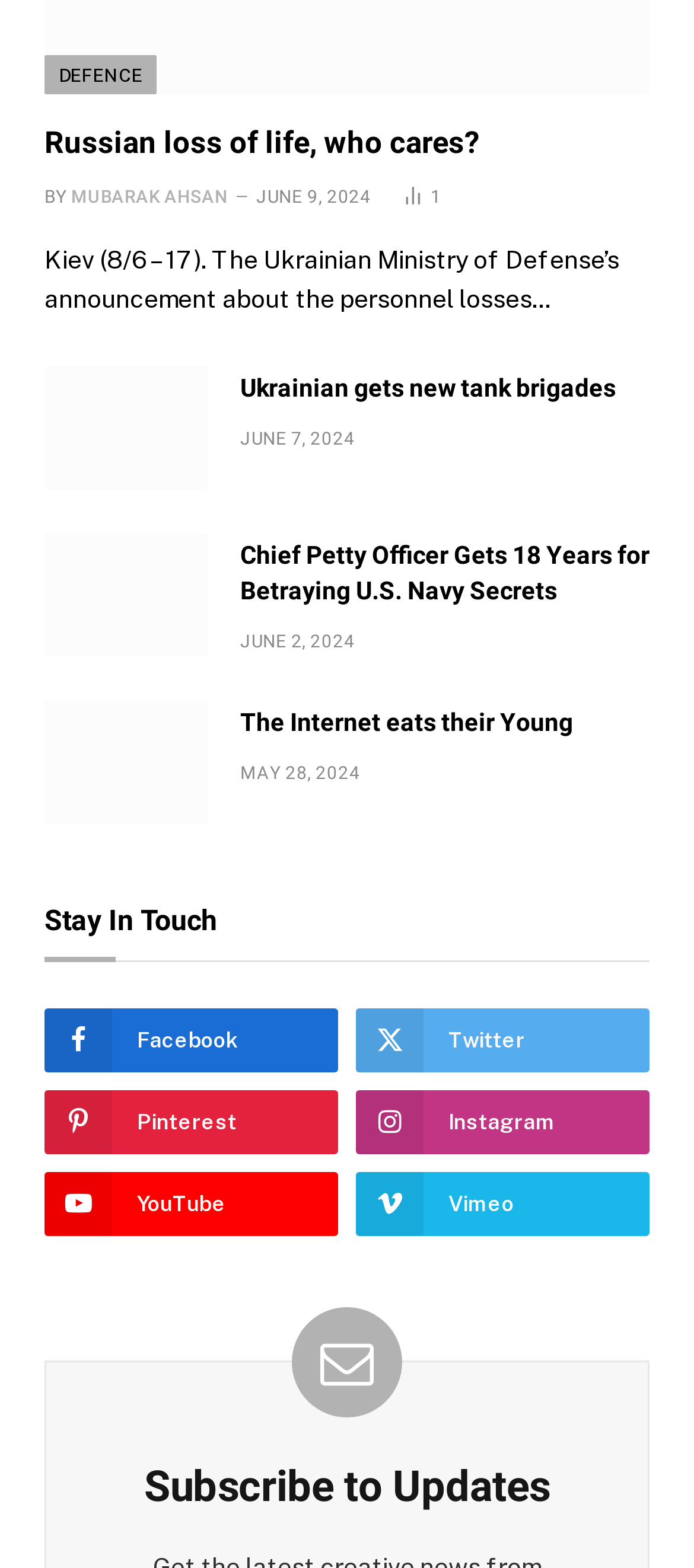Determine the bounding box coordinates of the UI element that matches the following description: "Mubarak Ahsan". The coordinates should be four float numbers between 0 and 1 in the format [left, top, right, bottom].

[0.102, 0.119, 0.328, 0.132]